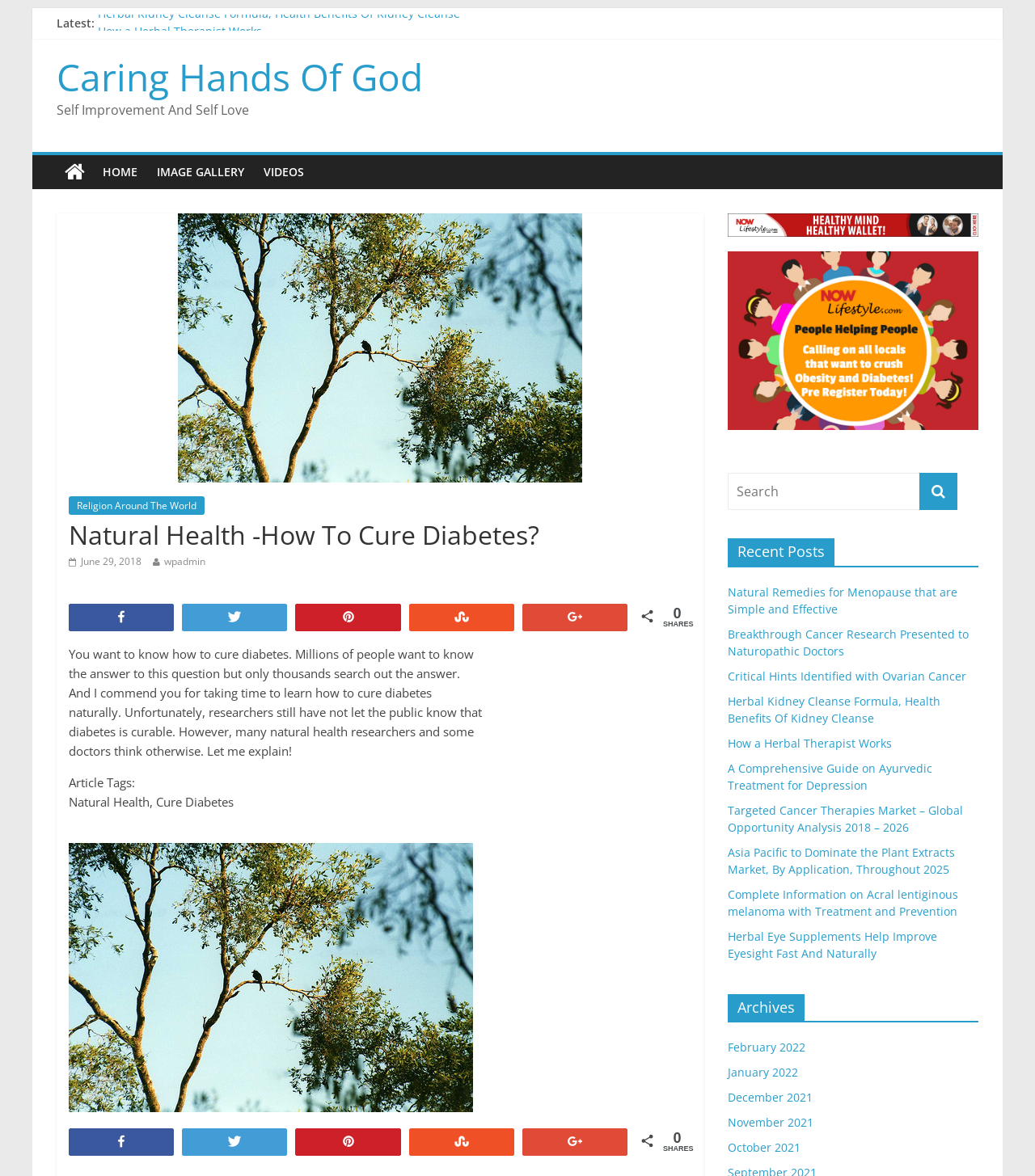Determine the coordinates of the bounding box for the clickable area needed to execute this instruction: "Read the 'Recent Posts'".

[0.703, 0.458, 0.945, 0.482]